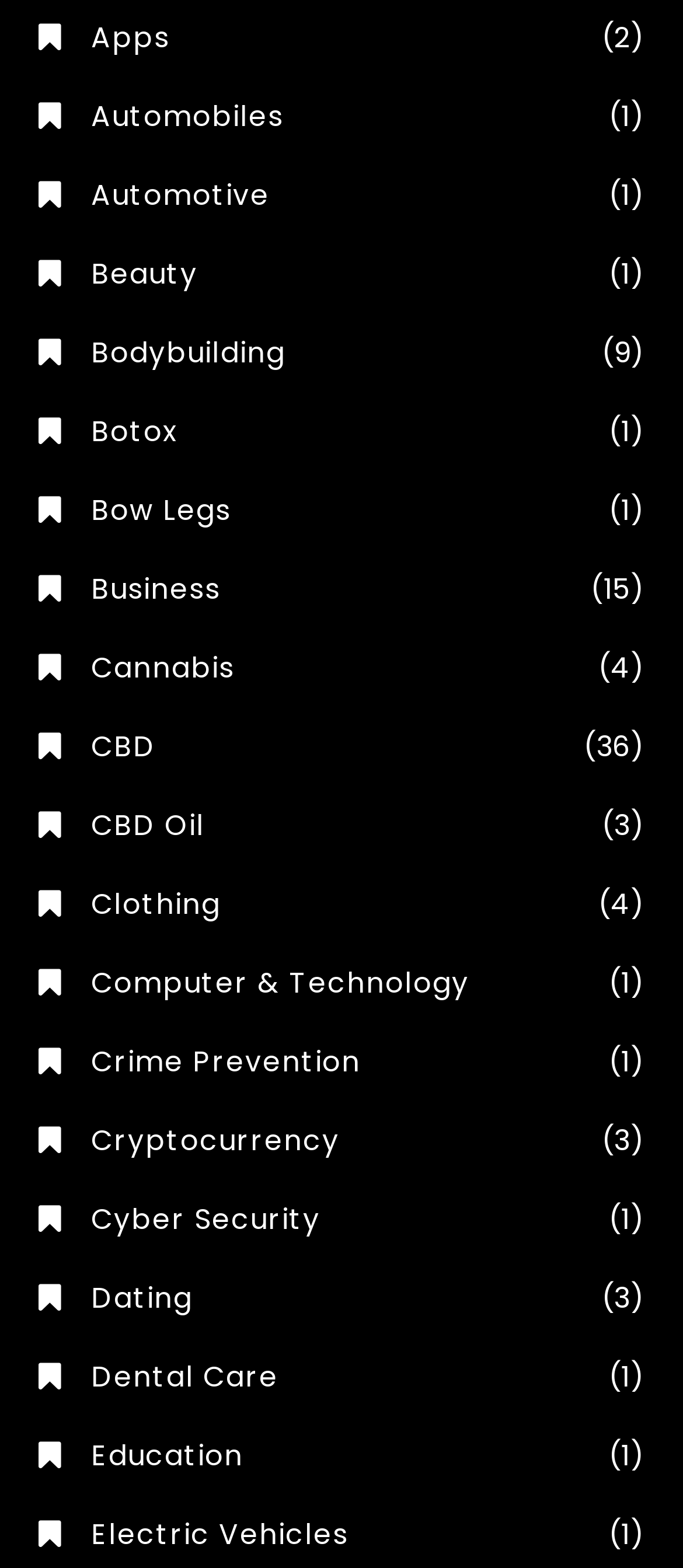Identify the bounding box coordinates necessary to click and complete the given instruction: "Explore Beauty".

[0.056, 0.162, 0.29, 0.188]